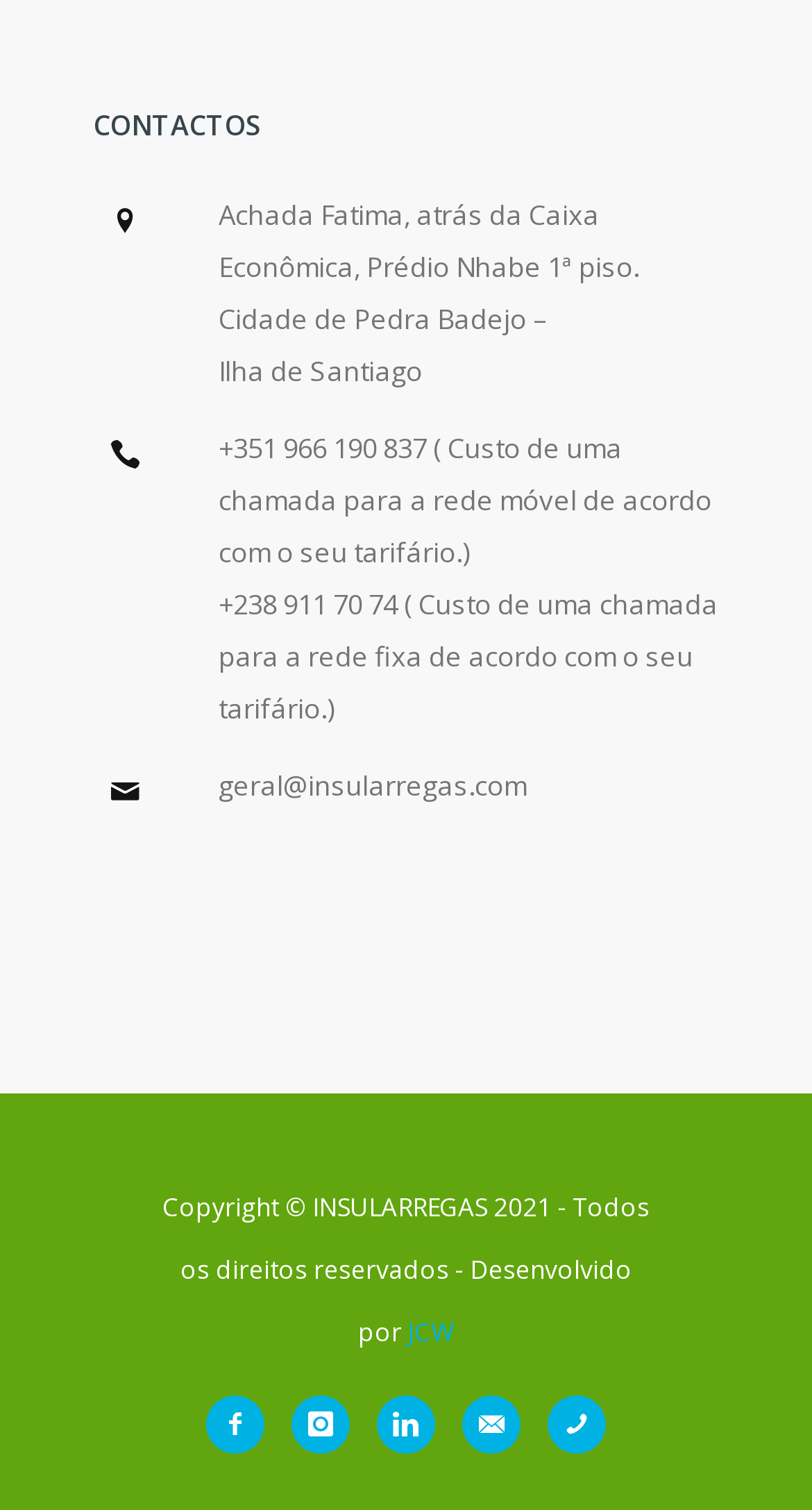Please specify the bounding box coordinates of the element that should be clicked to execute the given instruction: 'Click the phone number to call'. Ensure the coordinates are four float numbers between 0 and 1, expressed as [left, top, right, bottom].

[0.269, 0.284, 0.526, 0.309]